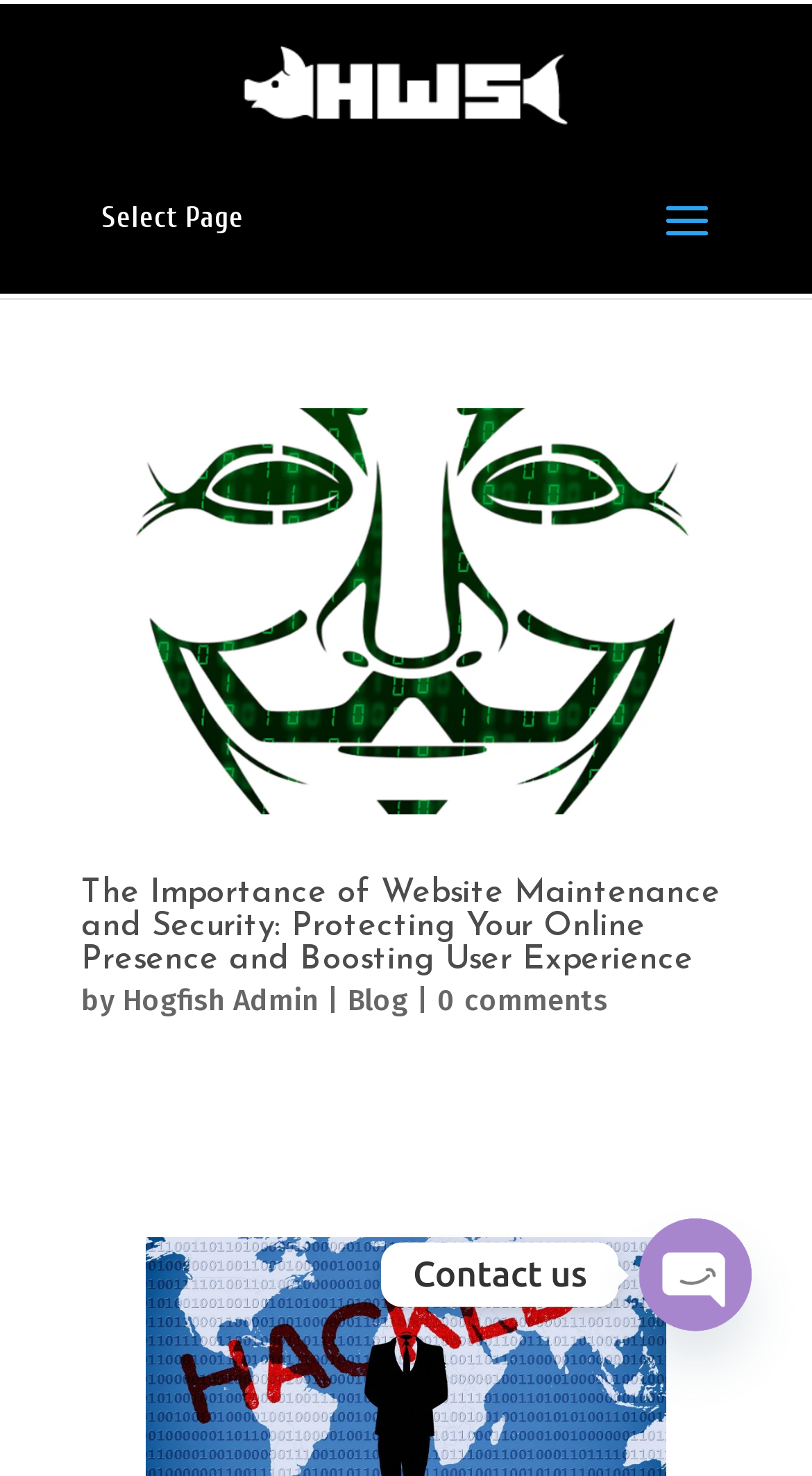Determine the bounding box coordinates in the format (top-left x, top-left y, bottom-right x, bottom-right y). Ensure all values are floating point numbers between 0 and 1. Identify the bounding box of the UI element described by: Hogfish Admin

[0.151, 0.666, 0.392, 0.69]